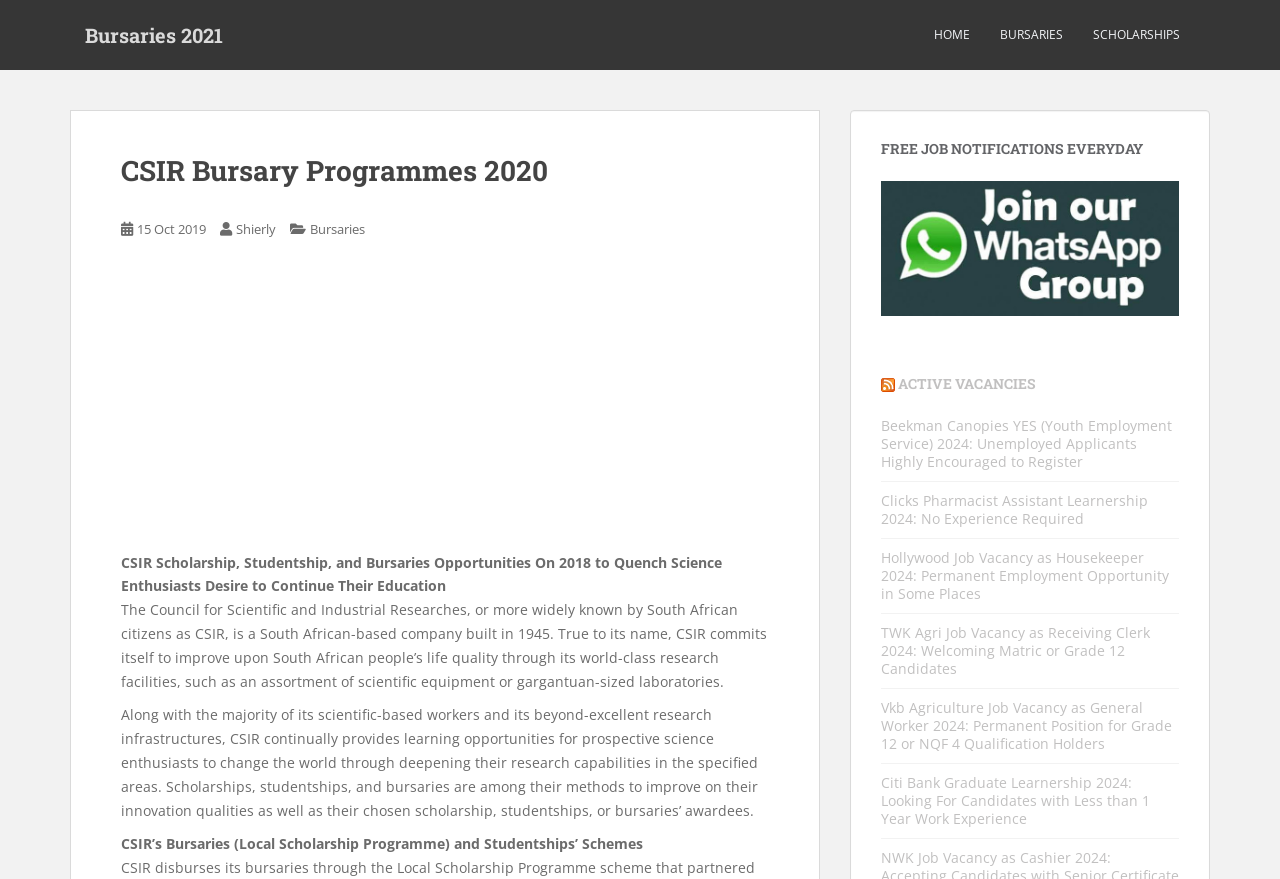Locate the bounding box coordinates of the element that needs to be clicked to carry out the instruction: "Go to HOME". The coordinates should be given as four float numbers ranging from 0 to 1, i.e., [left, top, right, bottom].

[0.73, 0.017, 0.758, 0.063]